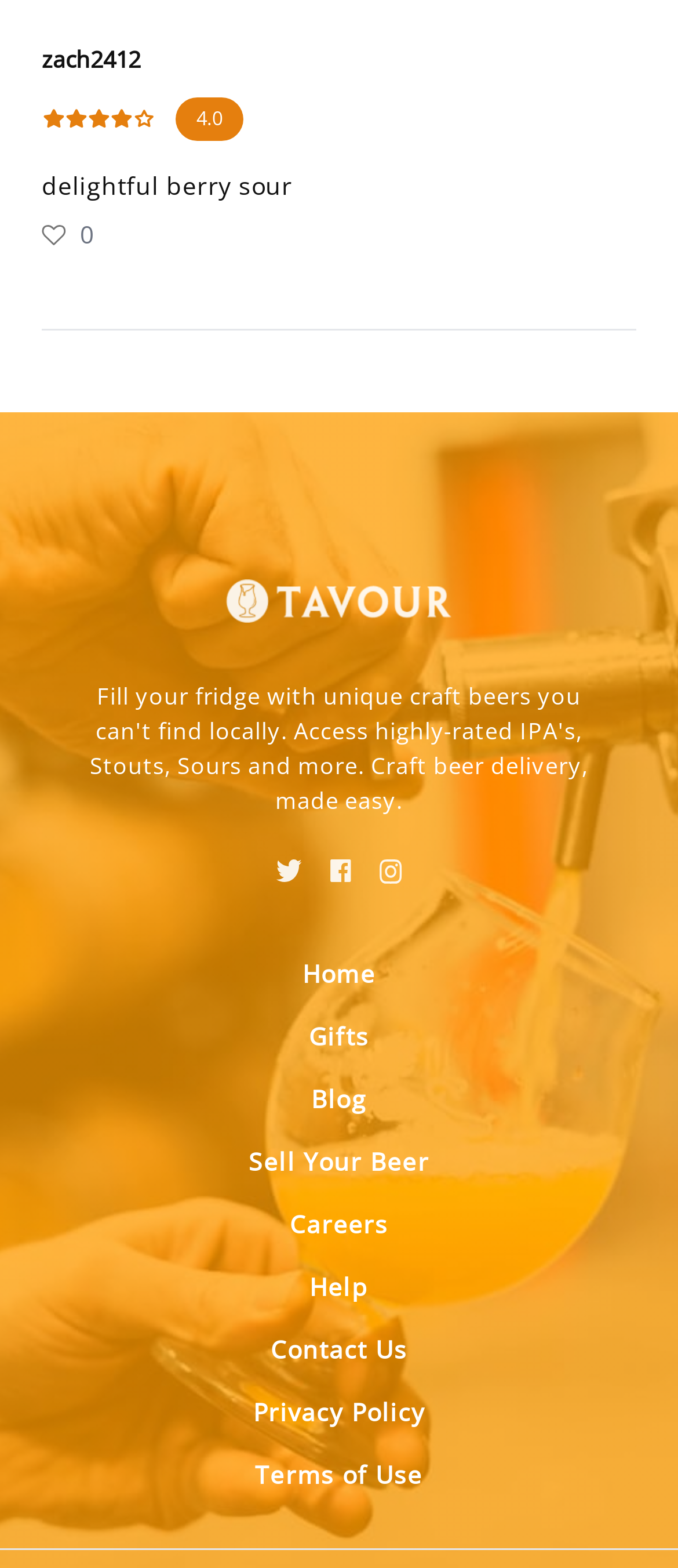Answer the following inquiry with a single word or phrase:
What is the rating of the delightful berry sour?

4.0